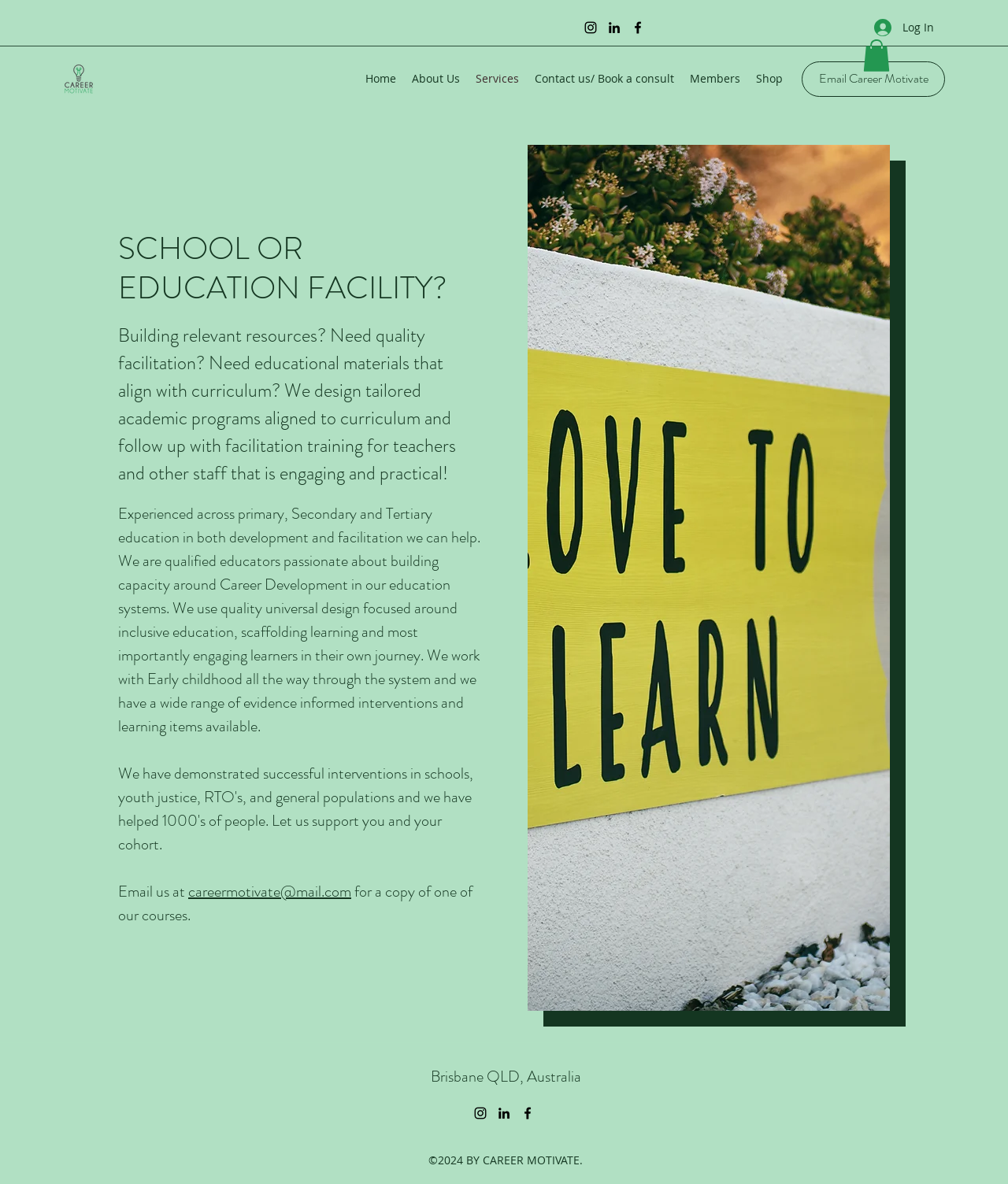Ascertain the bounding box coordinates for the UI element detailed here: "Contact us/ Book a consult". The coordinates should be provided as [left, top, right, bottom] with each value being a float between 0 and 1.

[0.523, 0.057, 0.677, 0.076]